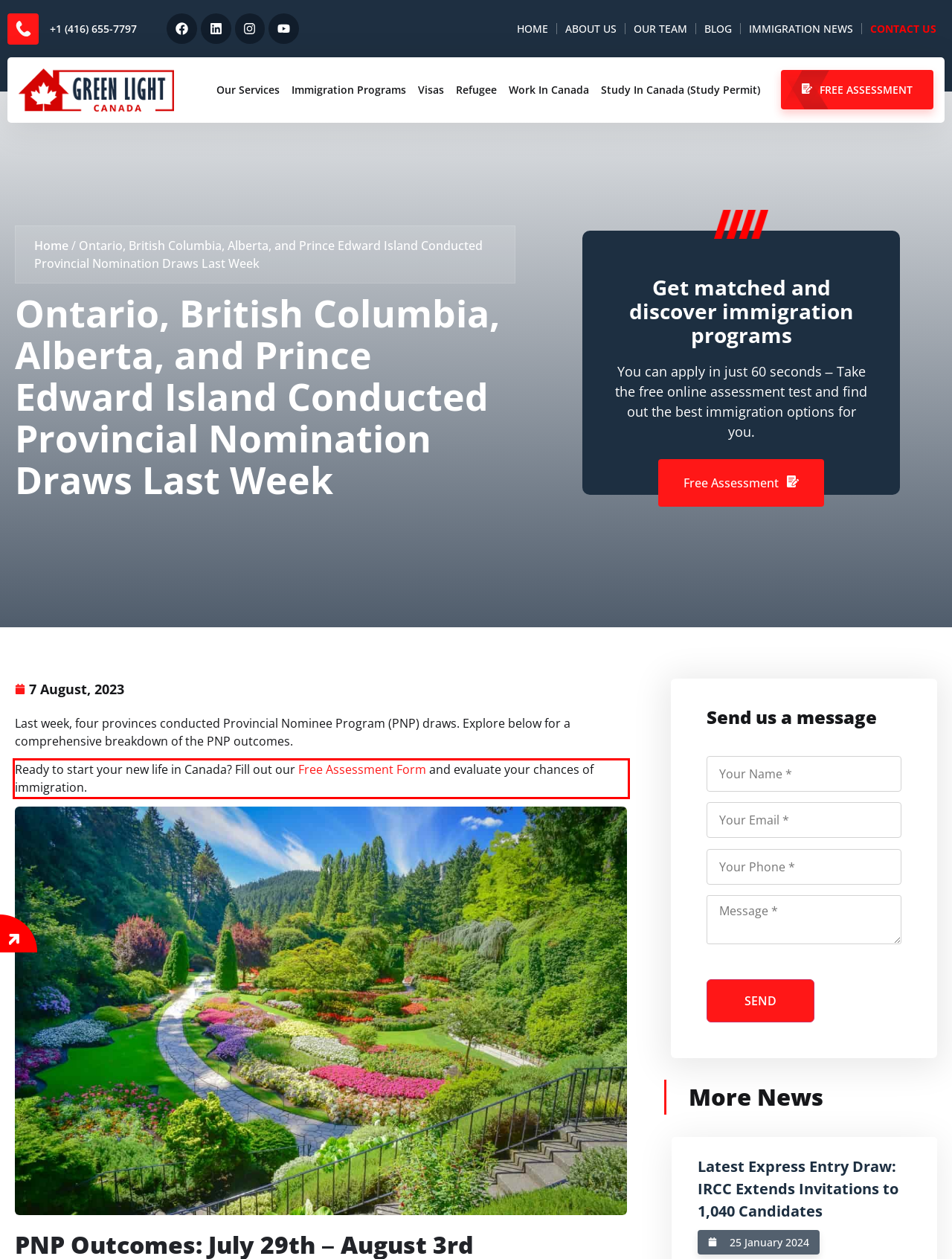You are given a screenshot of a webpage with a UI element highlighted by a red bounding box. Please perform OCR on the text content within this red bounding box.

Ready to start your new life in Canada? Fill out our Free Assessment Form and evaluate your chances of immigration.